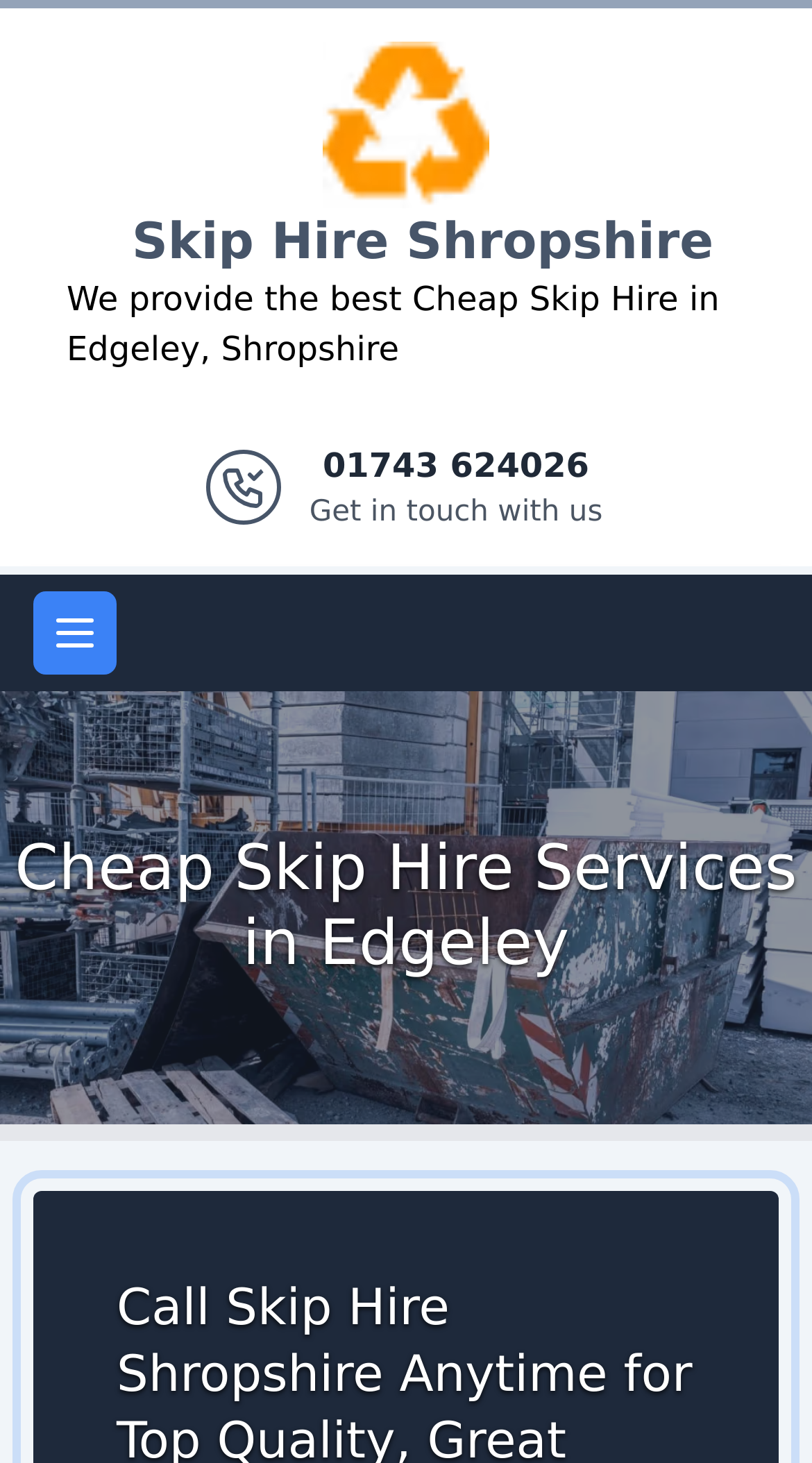What is the topic of the webpage?
Using the image as a reference, answer with just one word or a short phrase.

Cheap Skip Hire Services